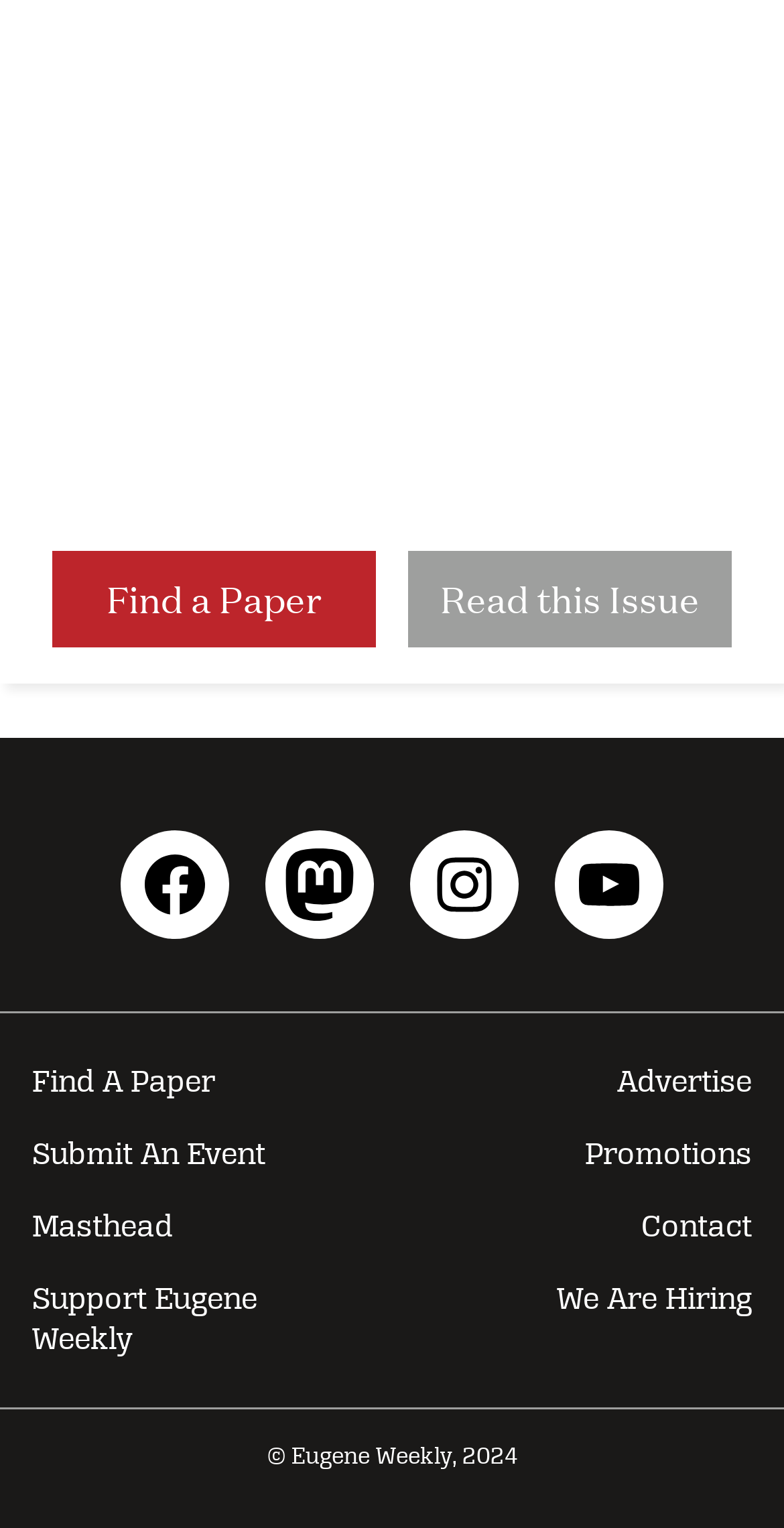Find the bounding box coordinates of the clickable area required to complete the following action: "Submit an event".

[0.0, 0.732, 0.5, 0.779]